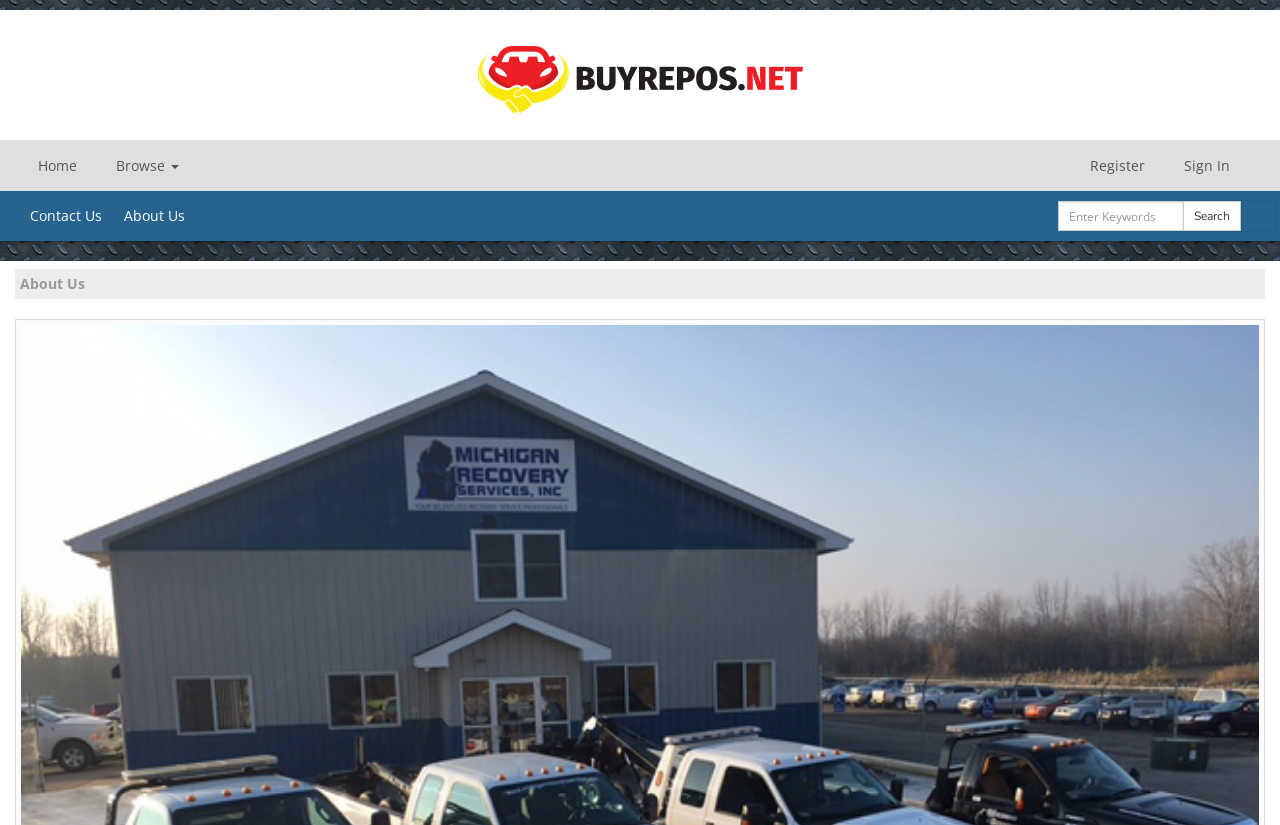Please specify the bounding box coordinates of the element that should be clicked to execute the given instruction: 'Go to the 'Home' page'. Ensure the coordinates are four float numbers between 0 and 1, expressed as [left, top, right, bottom].

None